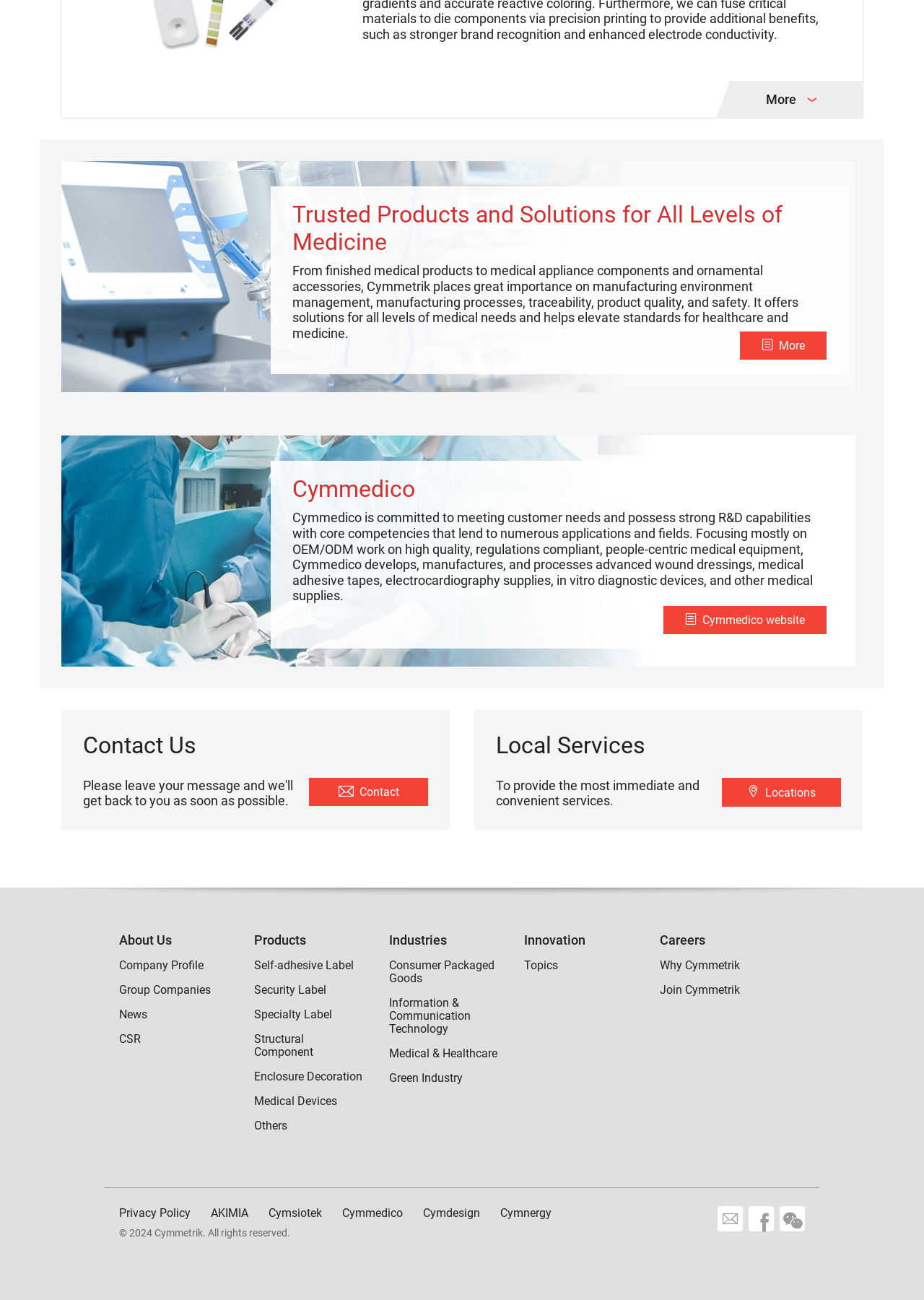Highlight the bounding box coordinates of the region I should click on to meet the following instruction: "Visit Cymmedico website".

[0.718, 0.466, 0.895, 0.488]